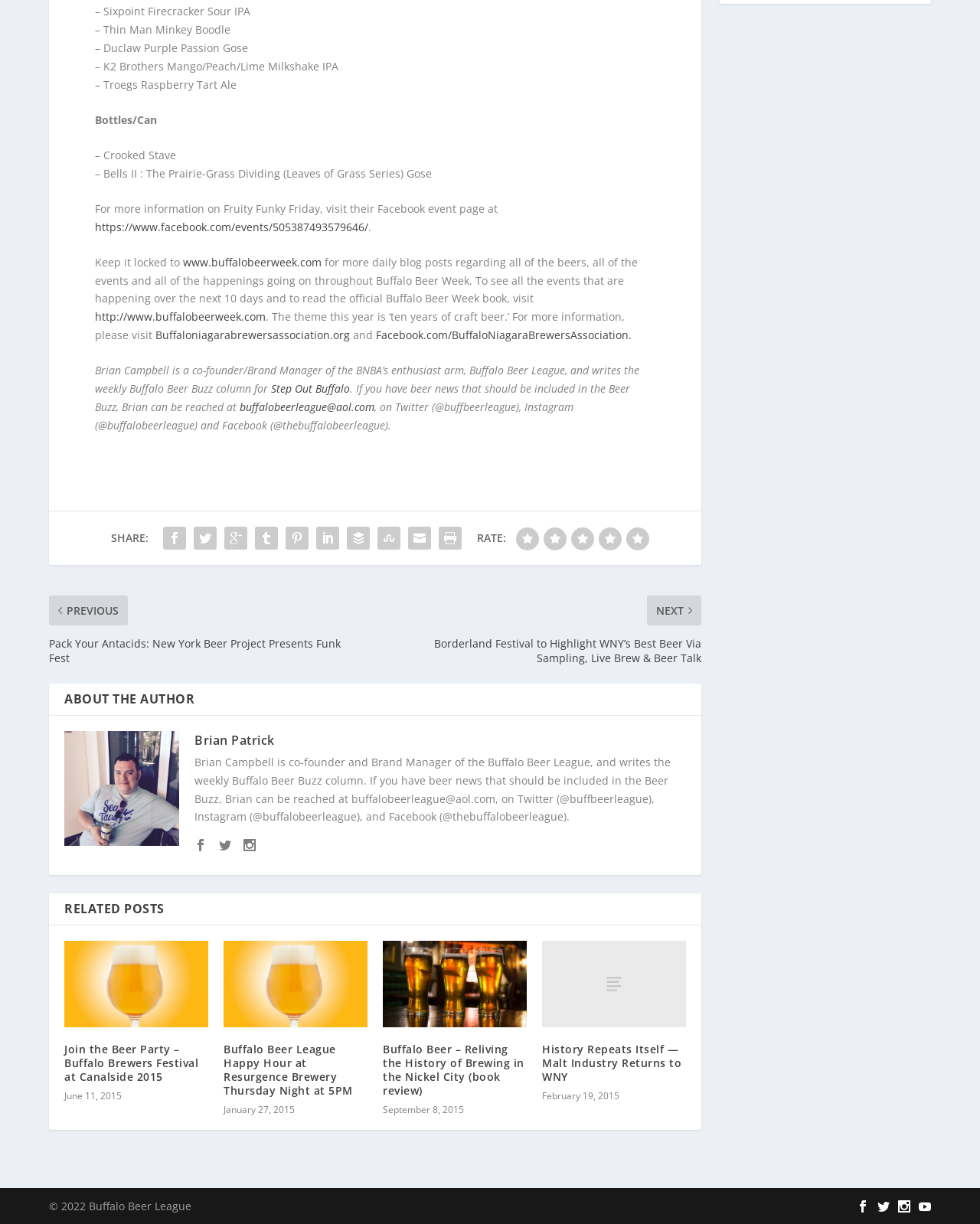Locate the bounding box coordinates of the area to click to fulfill this instruction: "Read the article on career-friendly activities". The bounding box should be presented as four float numbers between 0 and 1, in the order [left, top, right, bottom].

None